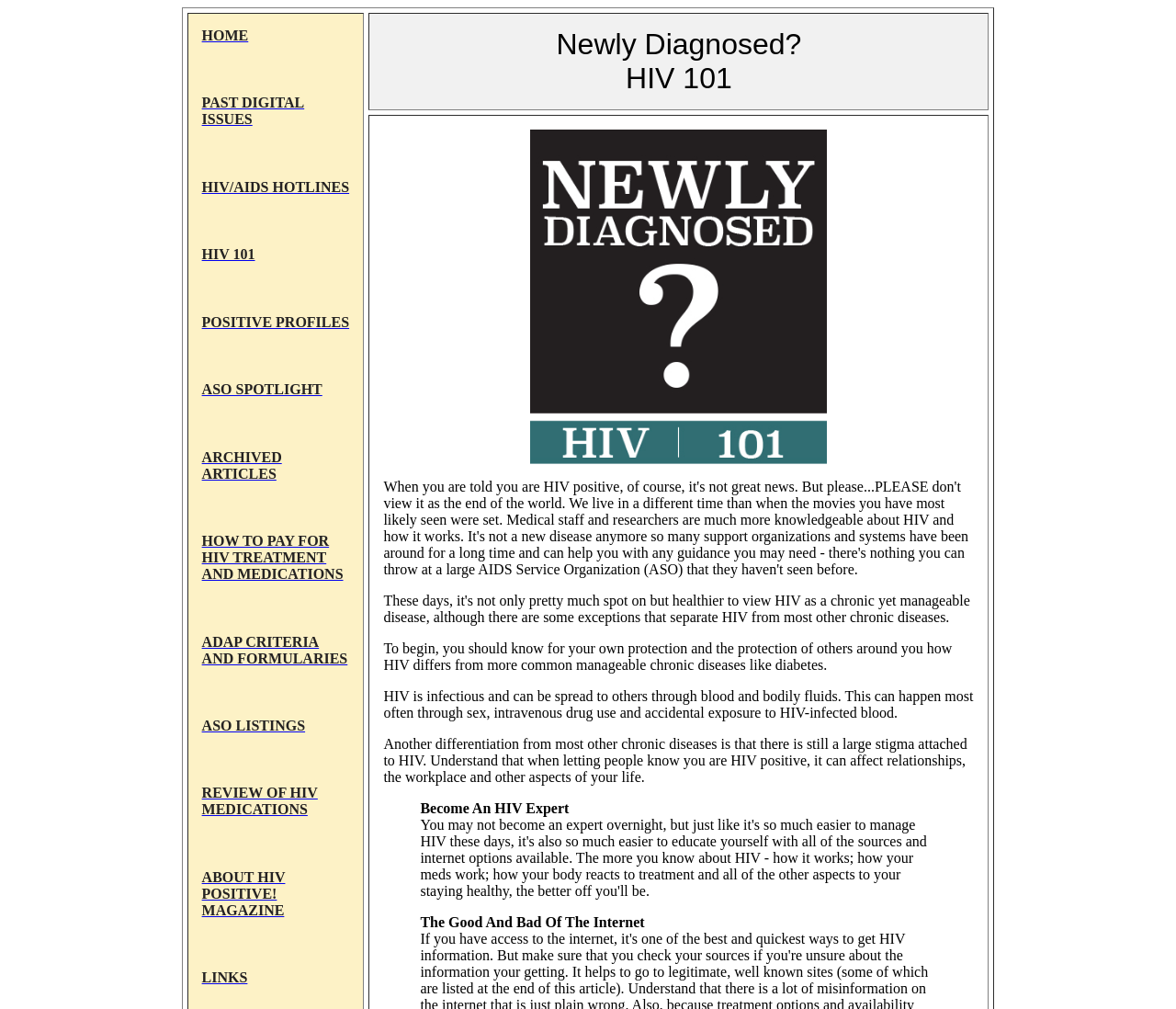From the webpage screenshot, predict the bounding box coordinates (top-left x, top-left y, bottom-right x, bottom-right y) for the UI element described here: POSITIVE PROFILES

[0.172, 0.309, 0.297, 0.328]